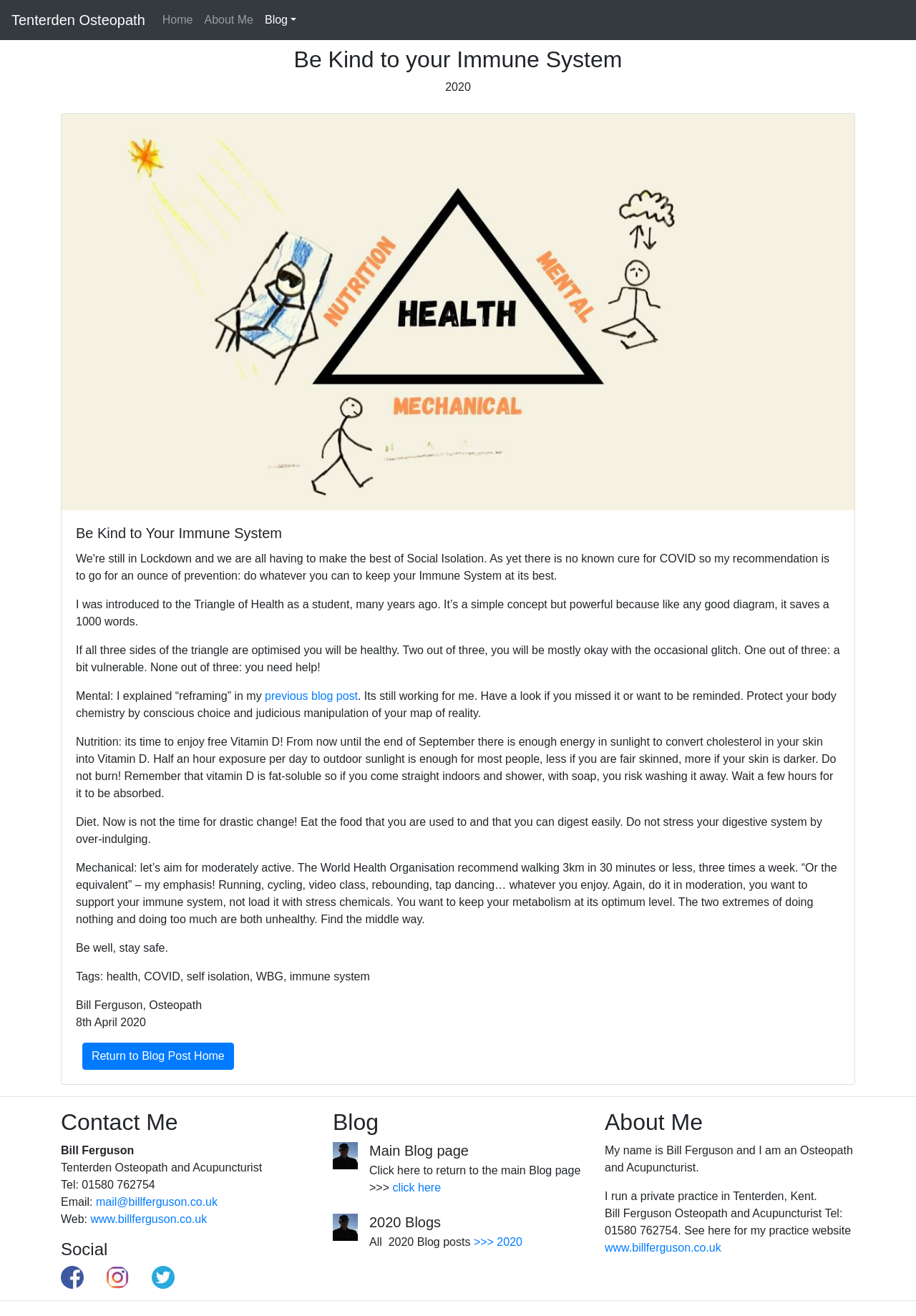What is the title of the blog post?
Provide an in-depth and detailed explanation in response to the question.

The title of the blog post can be found in the heading element with the text 'Be Kind to your Immune System' which appears twice on the webpage, once at the top and once in the middle of the page.